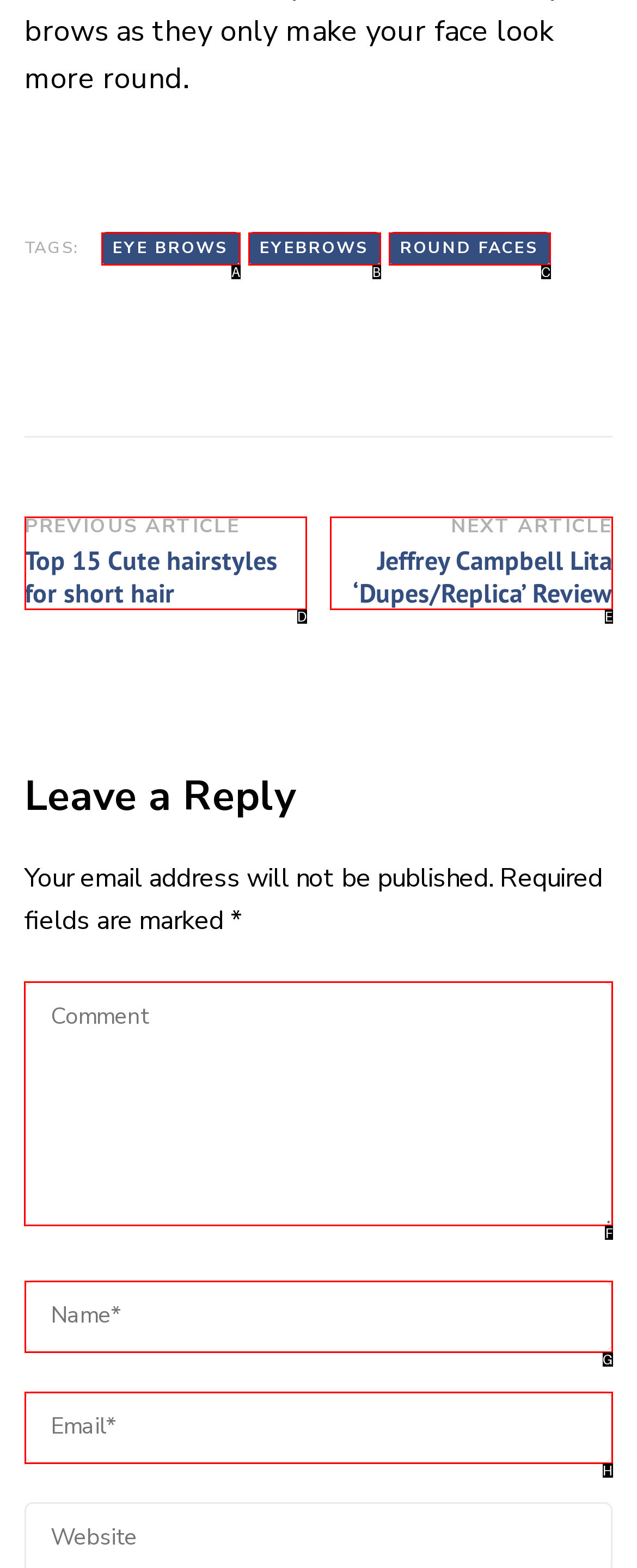For the task "Enter a comment", which option's letter should you click? Answer with the letter only.

F